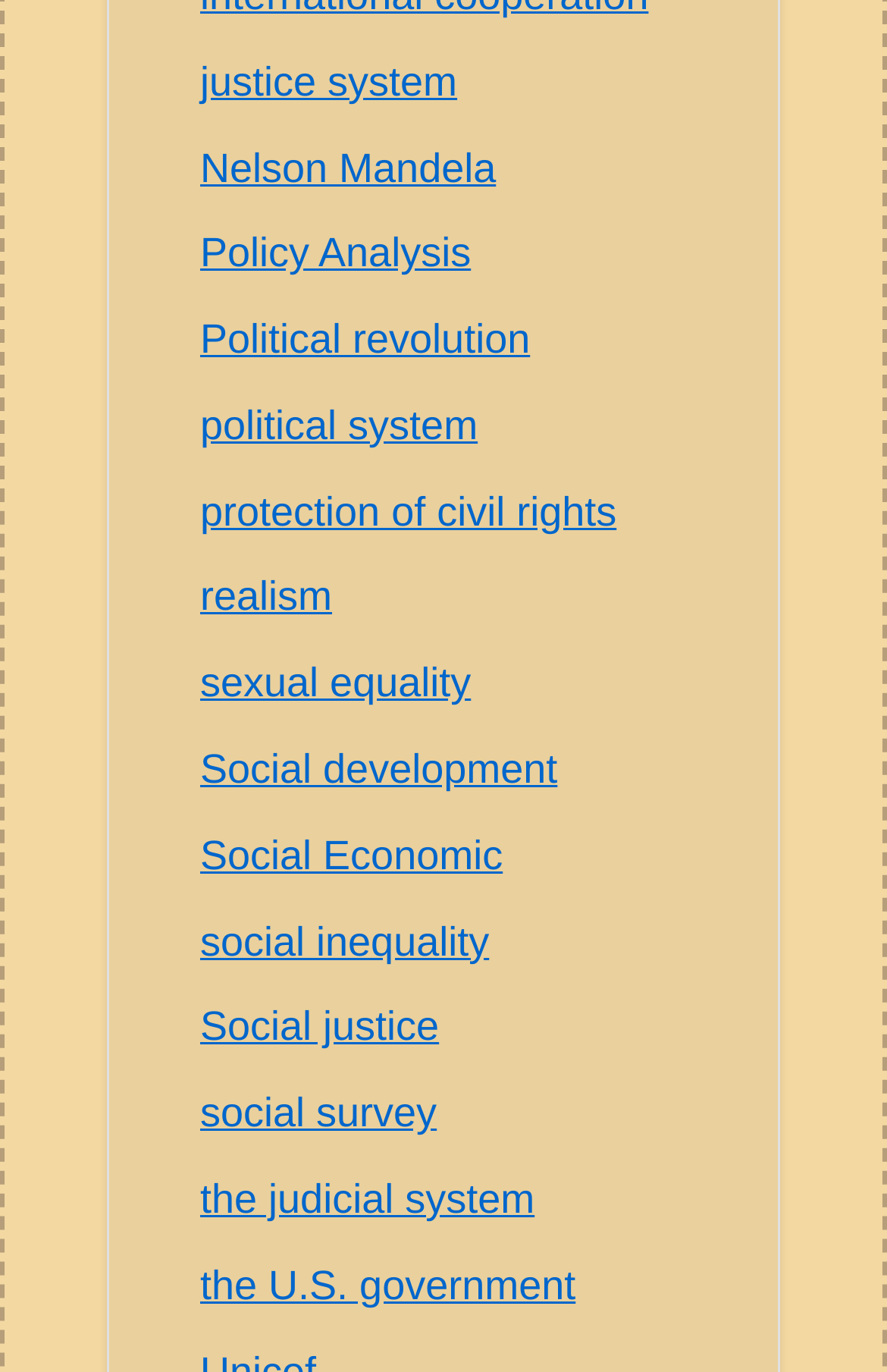How many links are on the webpage?
Answer with a single word or phrase by referring to the visual content.

18